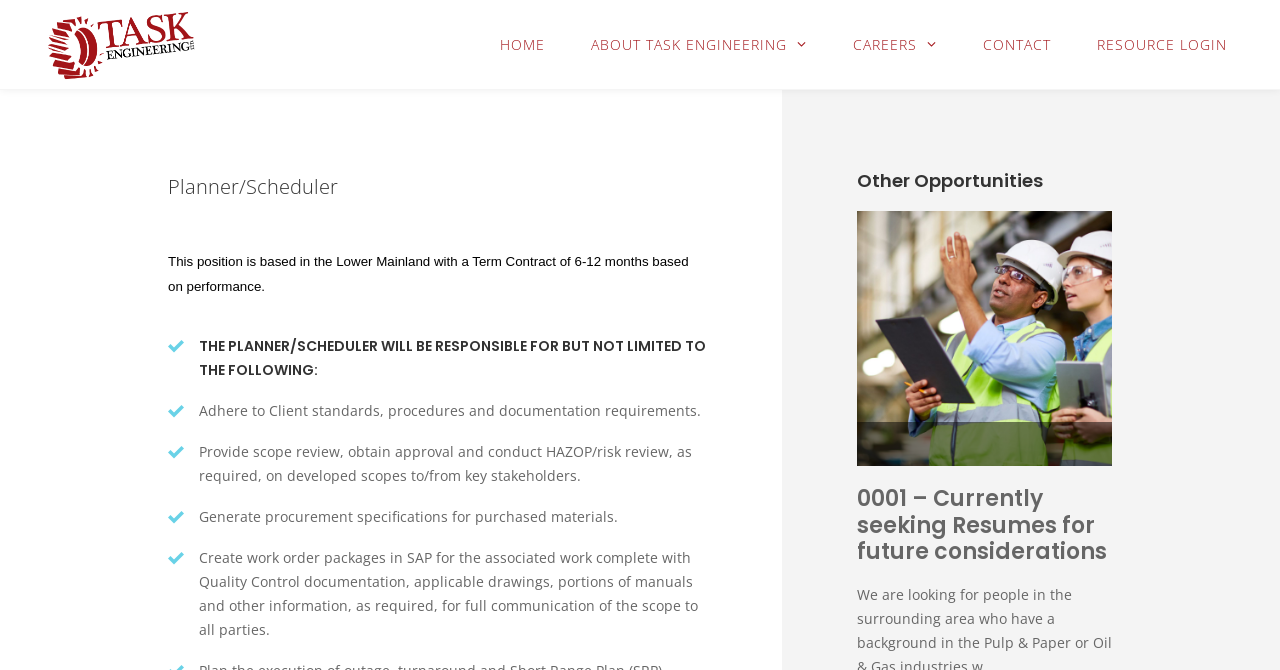Determine the bounding box coordinates of the clickable region to carry out the instruction: "Check Other Opportunities".

[0.669, 0.254, 0.869, 0.285]